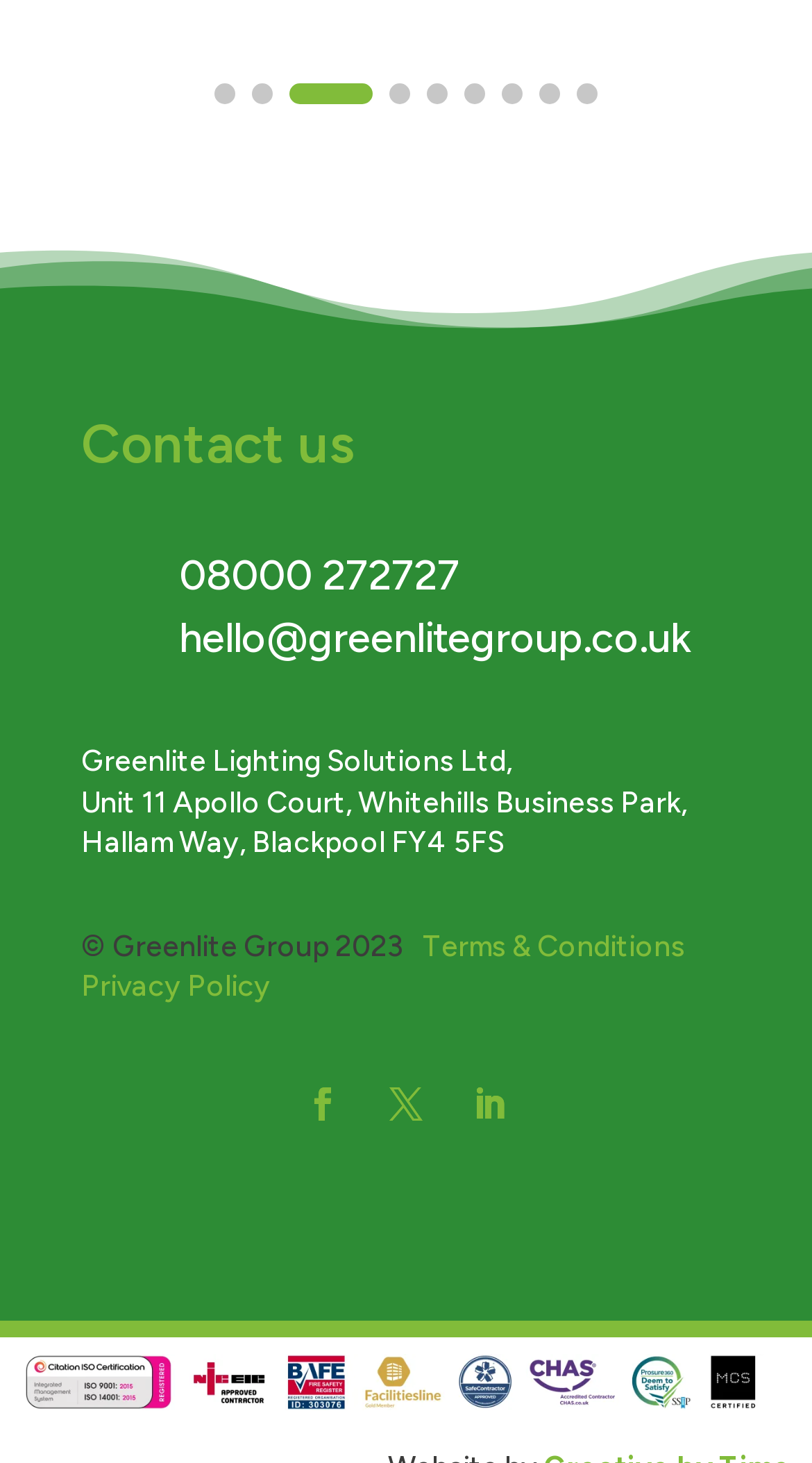Answer the question with a single word or phrase: 
What is the company's email address?

hello@greenlitegroup.co.uk